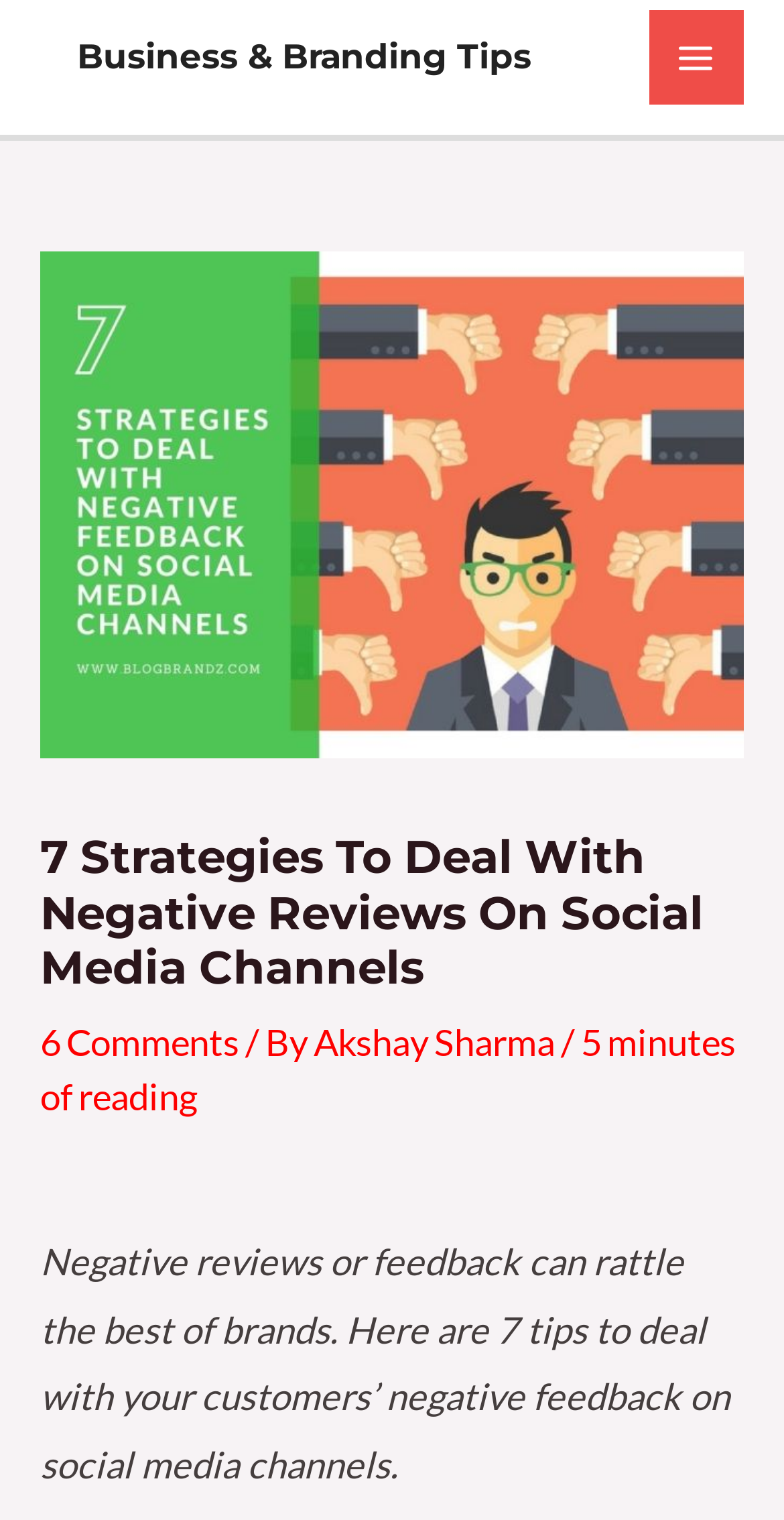Based on the description "Business & Branding Tips", find the bounding box of the specified UI element.

[0.098, 0.024, 0.678, 0.051]